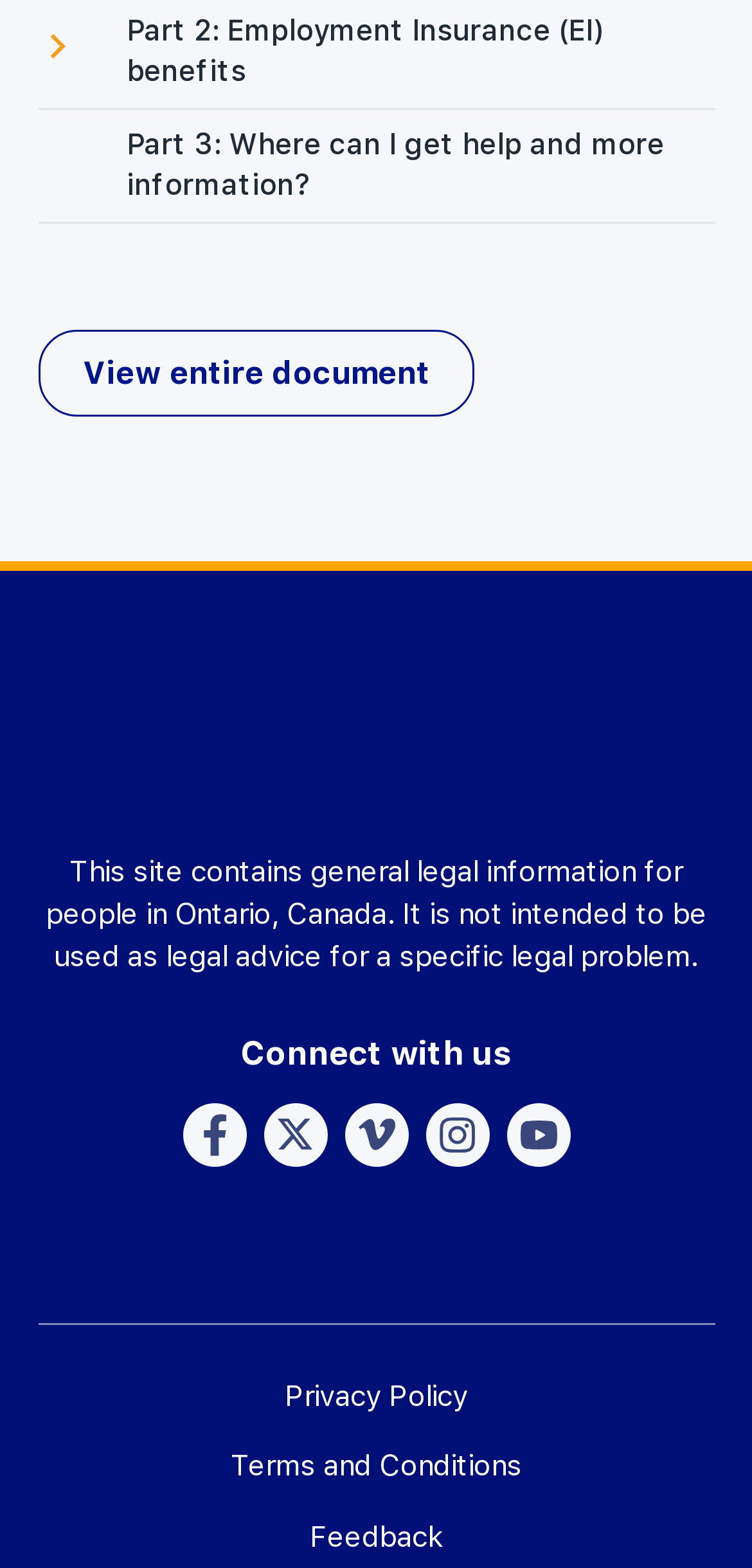How many links are available at the bottom of the page?
Using the image as a reference, answer with just one word or a short phrase.

3